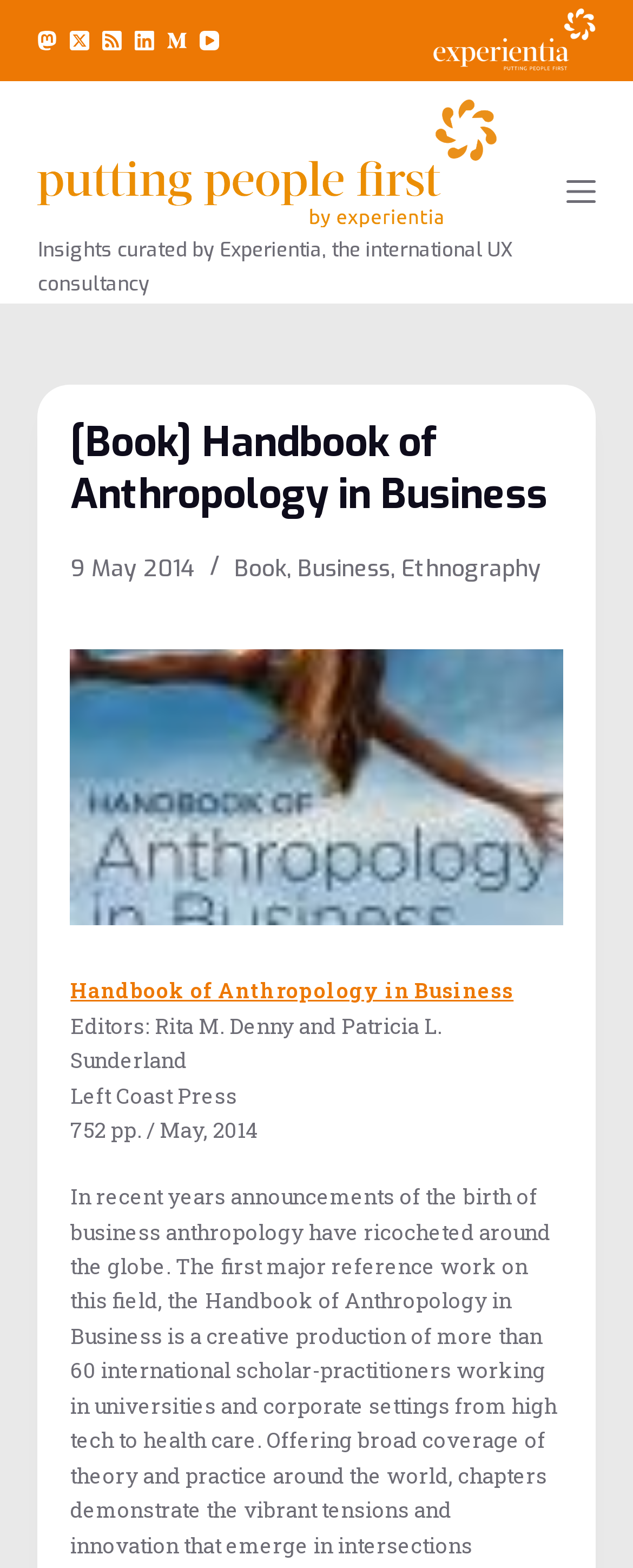Identify the bounding box coordinates of the clickable section necessary to follow the following instruction: "Read the 'Handbook of Anthropology in Business' book description". The coordinates should be presented as four float numbers from 0 to 1, i.e., [left, top, right, bottom].

[0.111, 0.623, 0.811, 0.641]